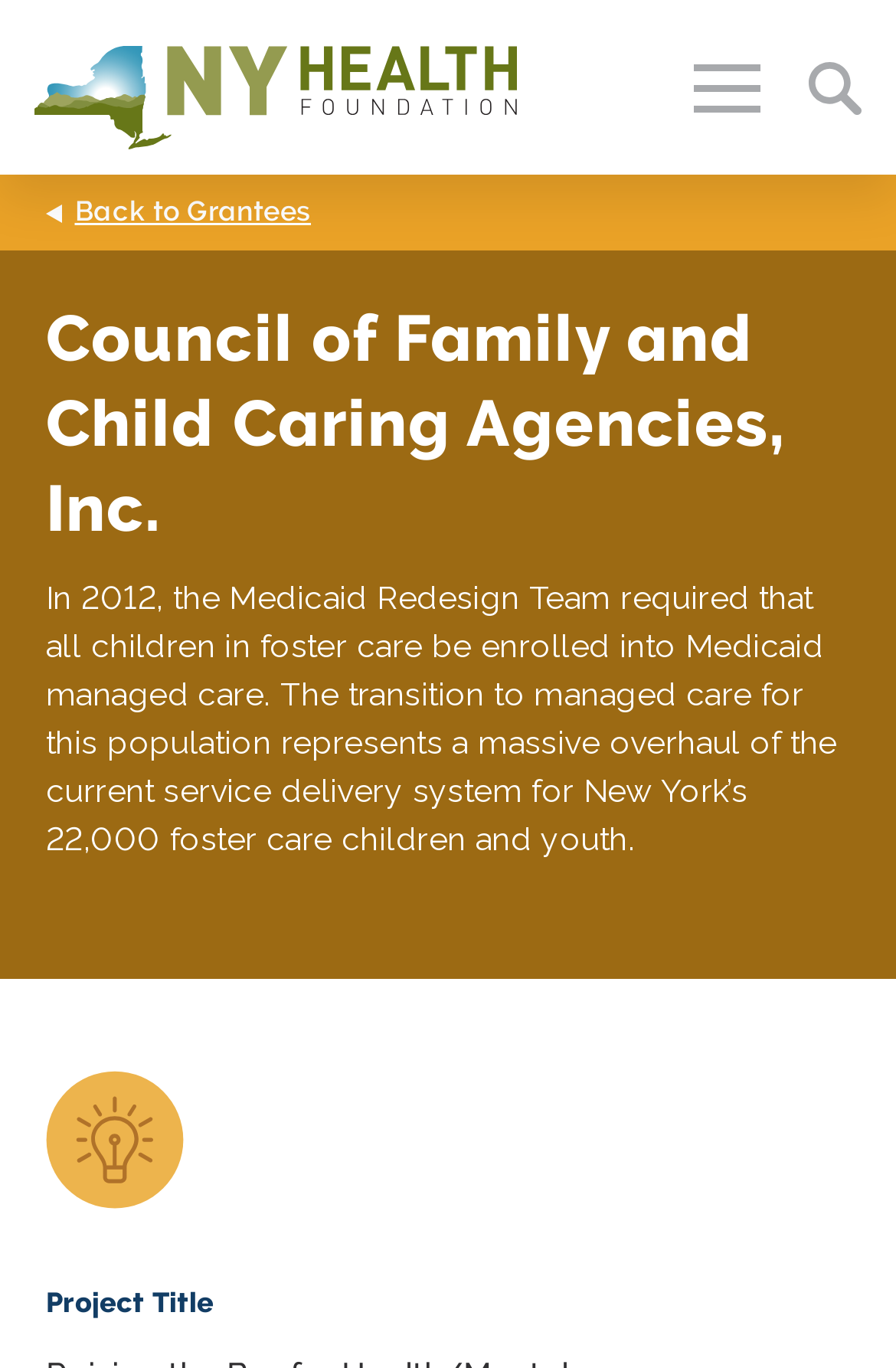Provide a short answer to the following question with just one word or phrase: What is the organization's name?

Council of Family and Child Caring Agencies, Inc.